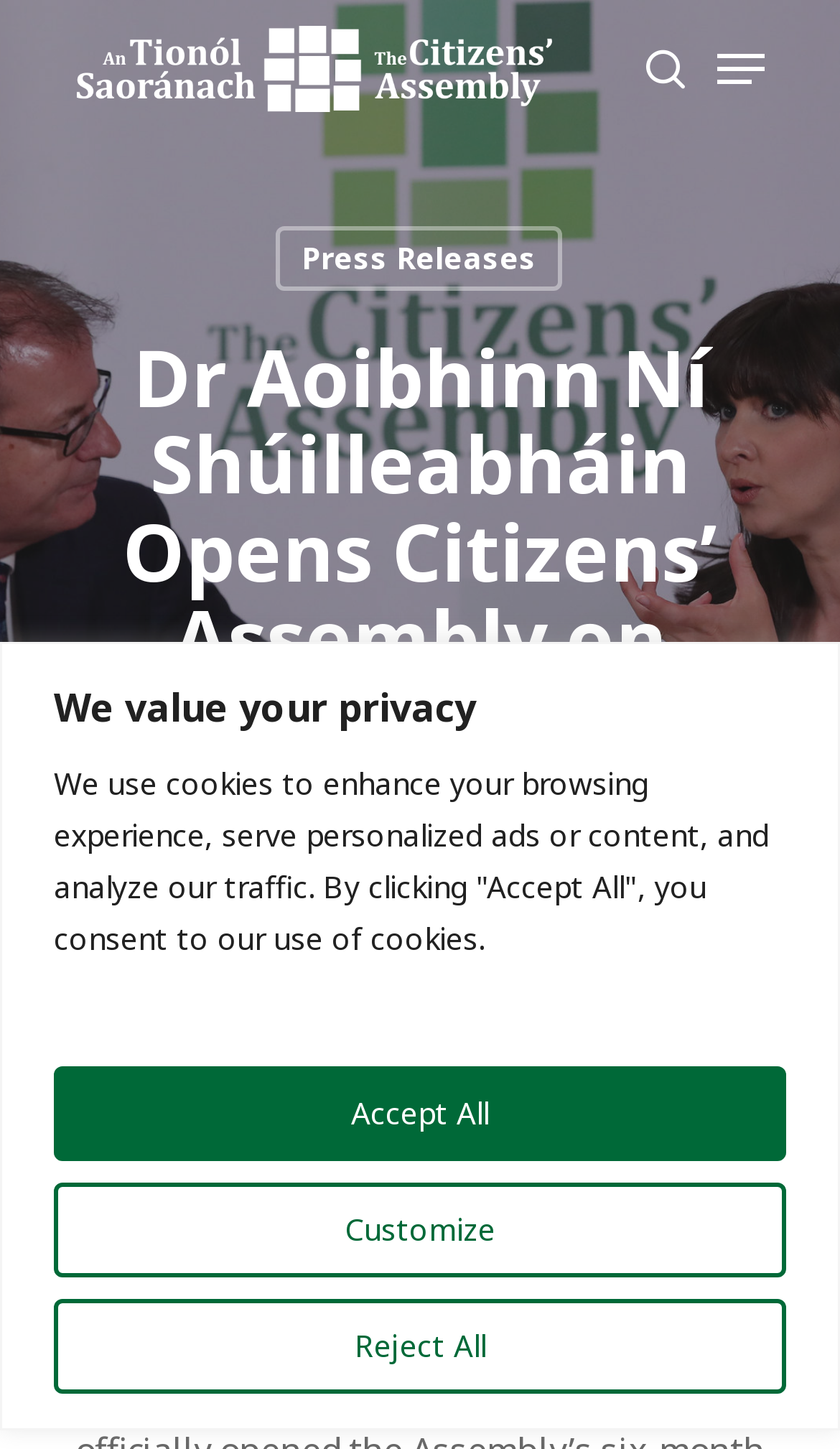Show the bounding box coordinates of the region that should be clicked to follow the instruction: "view the statute."

None